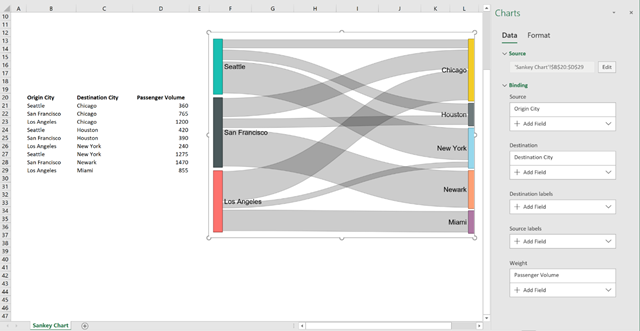What cities are represented by distinct color-coded paths?
Carefully analyze the image and provide a detailed answer to the question.

The Sankey chart uses distinct color-coded paths to visually represent the volume of passengers traveling to specific cities, including Chicago, Houston, New York, Newark, and Miami, making it easier to identify and analyze transportation patterns.